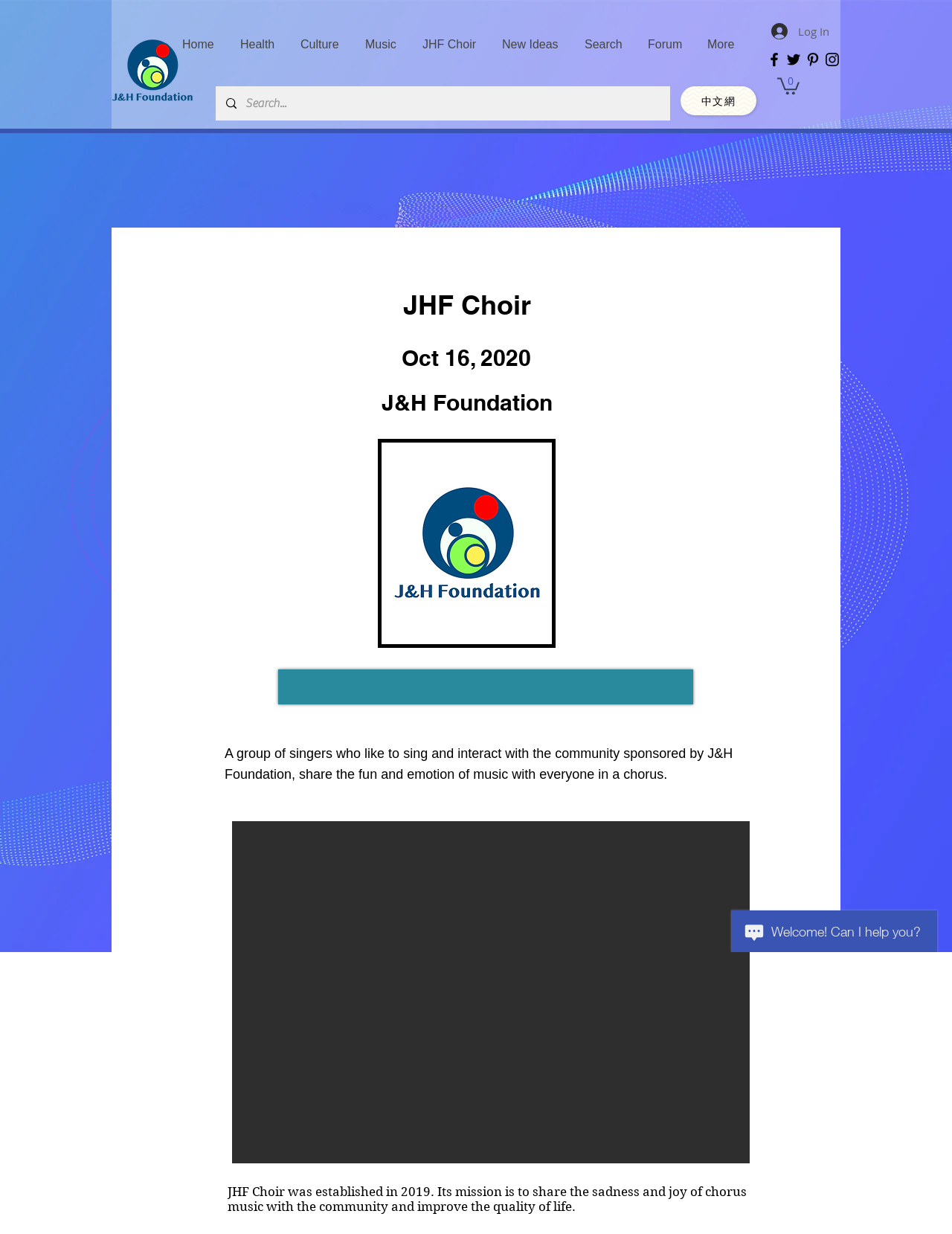Please provide a brief answer to the question using only one word or phrase: 
What is the date of the latest update?

October 16, 2020